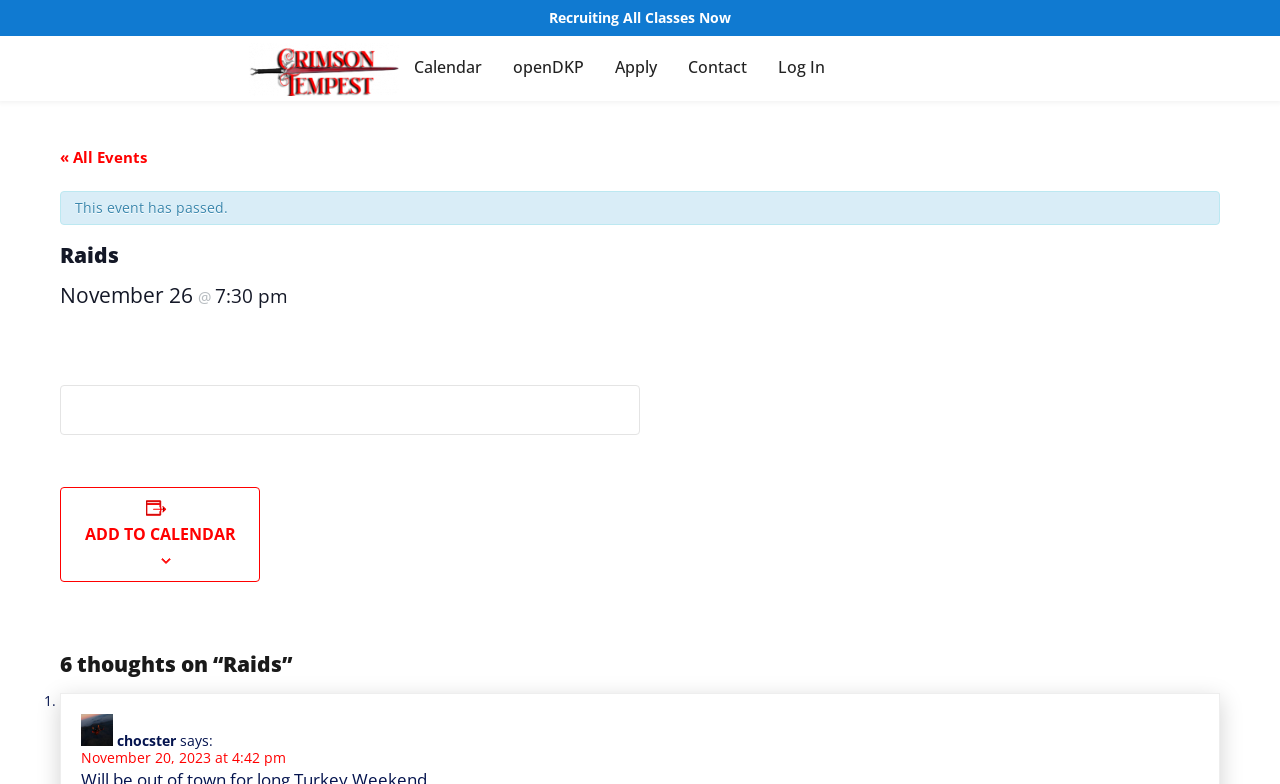Answer this question using a single word or a brief phrase:
How many links are in the top navigation bar?

5